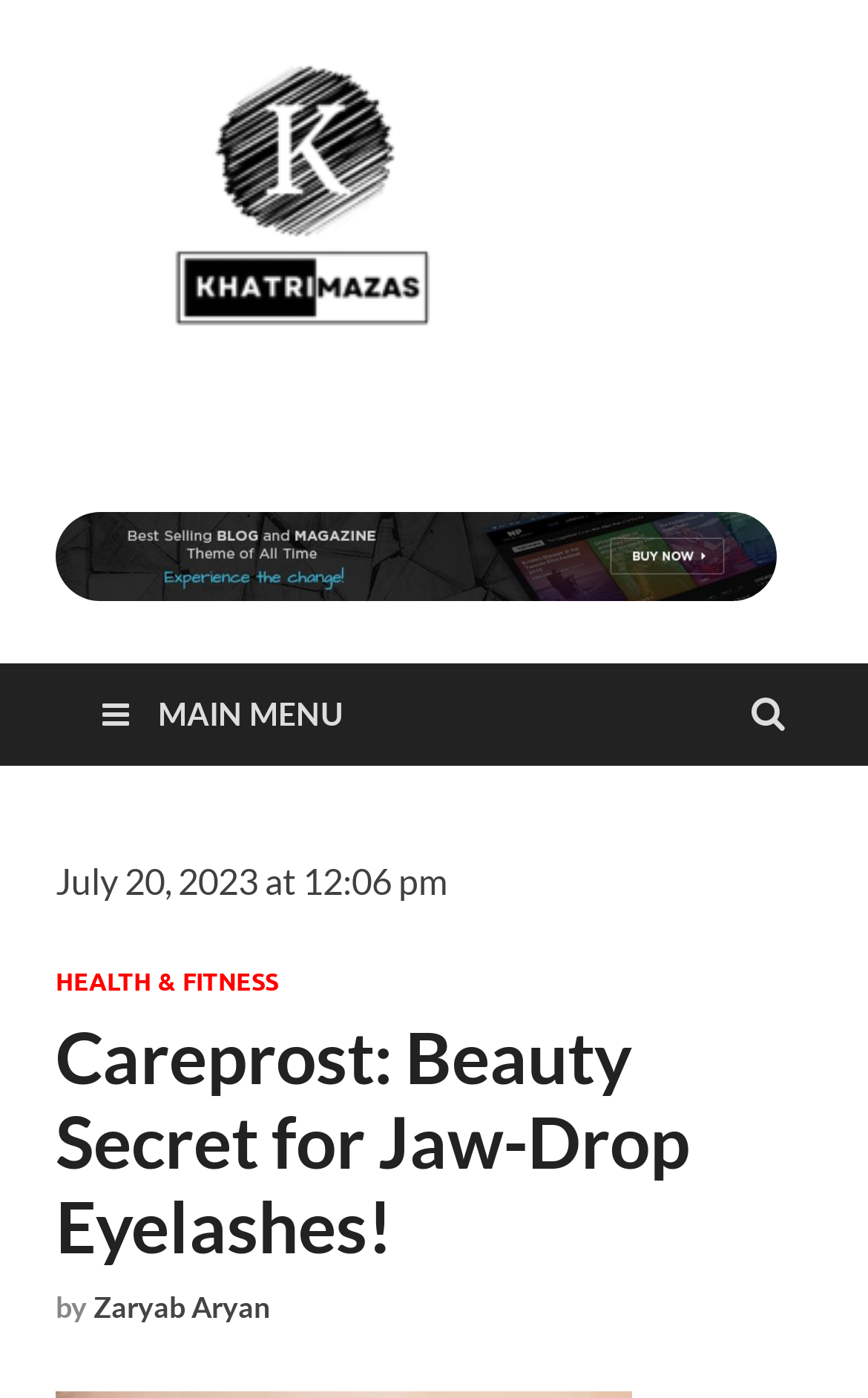Craft a detailed narrative of the webpage's structure and content.

The webpage appears to be a blog post about beauty and eyelashes, specifically discussing the product Careprost. At the top left corner, there is a logo of Khatrimazas, which is a clickable link. Next to the logo, there is a text "Dive into our Blogosphere!".

Below the logo, there is a large advertisement image that takes up most of the width of the page. On the right side of the advertisement, there is a link to the main menu, represented by an icon.

Further down the page, there is a timestamp "July 20, 2023 at 12:06 pm" followed by a header section. The header section contains a link to the "HEALTH & FITNESS" category, a heading that reads "Careprost: Beauty Secret for Jaw-Drop Eyelashes!", and an author credit "by Zaryab Aryan". The author's name is a clickable link.

Overall, the webpage has a simple layout with a prominent advertisement and a clear heading that indicates the topic of the blog post.